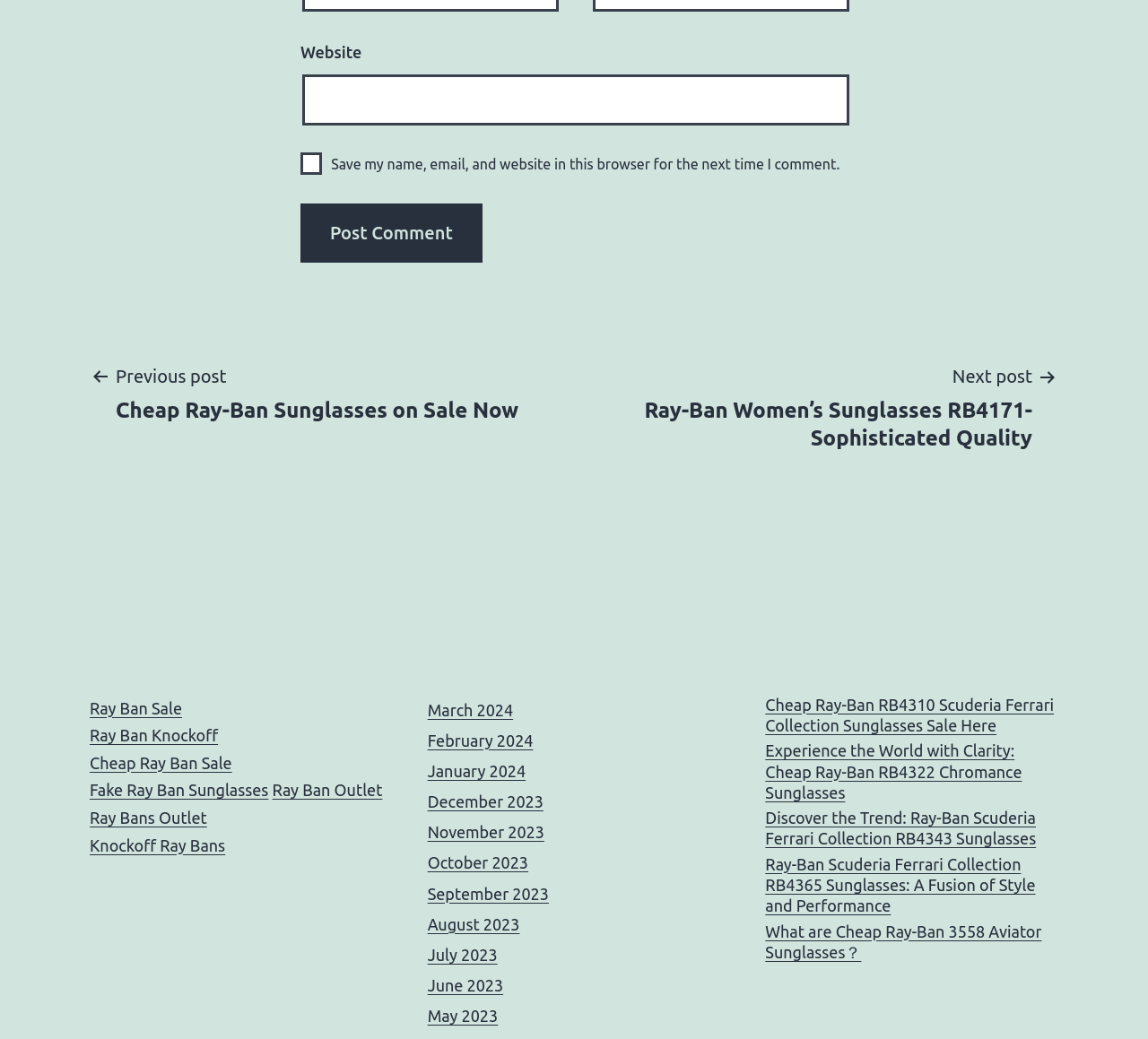Can you specify the bounding box coordinates for the region that should be clicked to fulfill this instruction: "Enter website".

[0.263, 0.072, 0.74, 0.121]